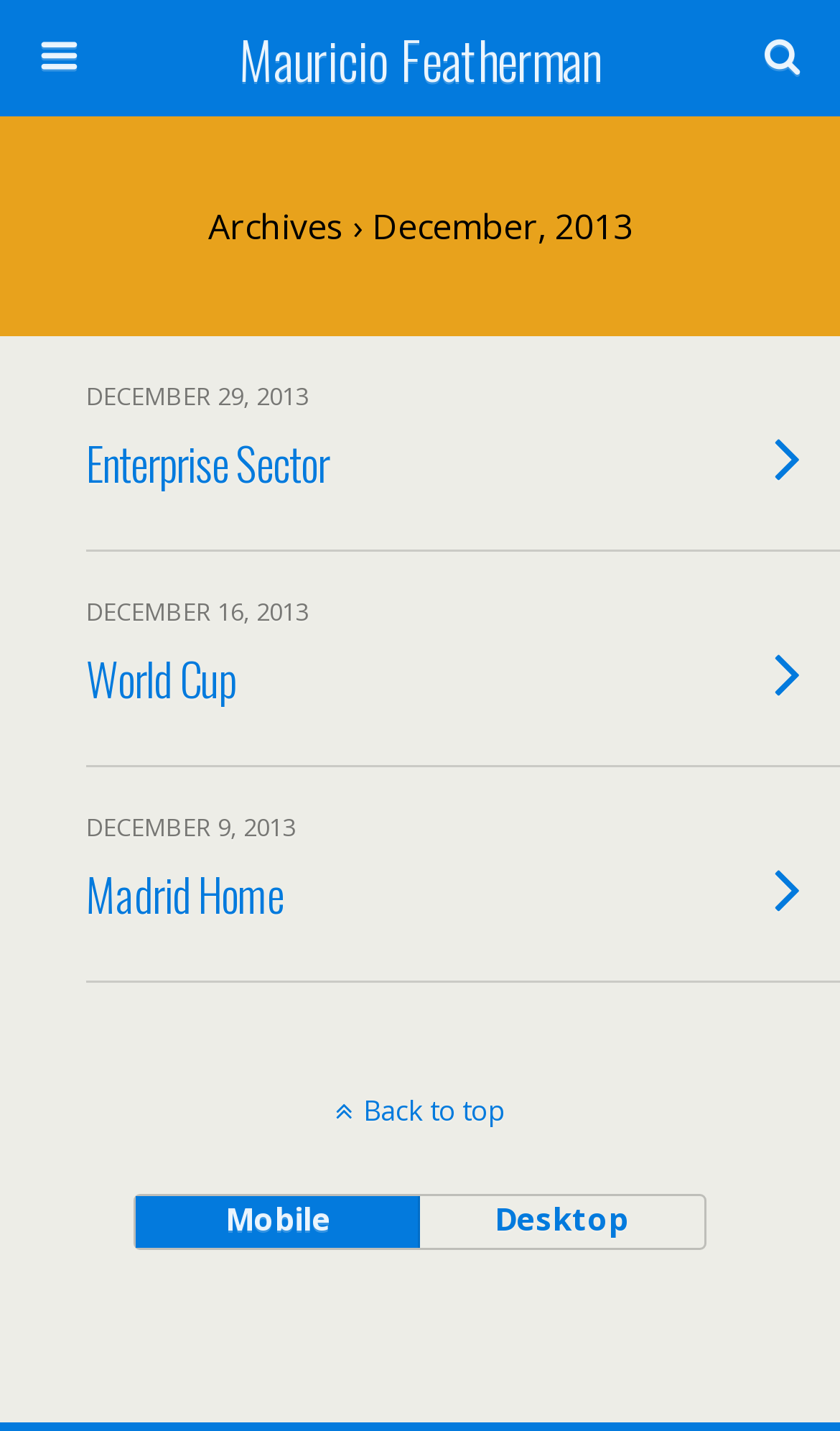What is the date range of the archived articles?
Answer the question with as much detail as you can, using the image as a reference.

The webpage lists archived articles, and the dates listed are all in December 2013, indicating that the archived articles are from this specific month and year.